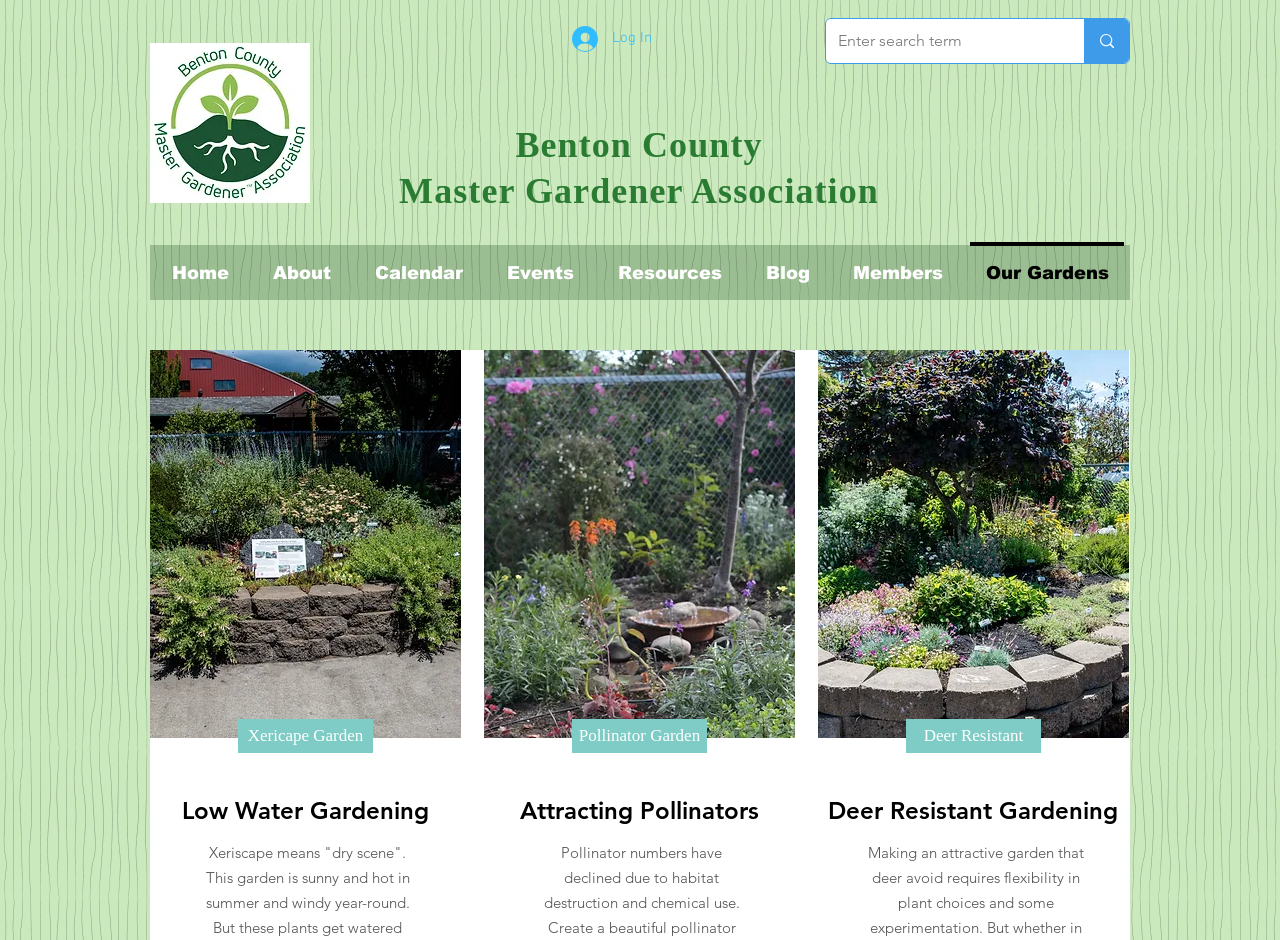Provide a comprehensive description of the webpage.

This webpage is about the Benton County Master Gardener Association's Entrance Gardens, showcasing photographs and descriptions of each garden. 

At the top left corner, there is the BCMGA logo, accompanied by a "Log In" button to the right. Below the logo, the Benton County Master Gardener Association's title is displayed prominently. 

To the right of the title, a search bar is located, allowing users to enter search terms. The search bar is accompanied by a button with a magnifying glass icon. 

Below the search bar, a navigation menu is situated, providing links to various sections of the website, including Home, About, Calendar, Events, Resources, Blog, Members, and Our Gardens. 

The main content of the webpage is divided into three sections, each featuring a garden. The first section showcases the Xericape Garden, with a button labeled "Xericape Garden" and a heading that reads "Low Water Gardening". Below the heading, an image of the garden is displayed. 

The second section features the Pollinator Garden, with a button labeled "Pollinator Garden" and a heading that reads "Attracting Pollinators". An image of the garden is displayed below the heading. 

The third section showcases the Deer Resistant Garden, with a button labeled "Deer Resistant" and a heading that reads "Deer Resistant Gardening". An image of the garden is displayed below the heading.